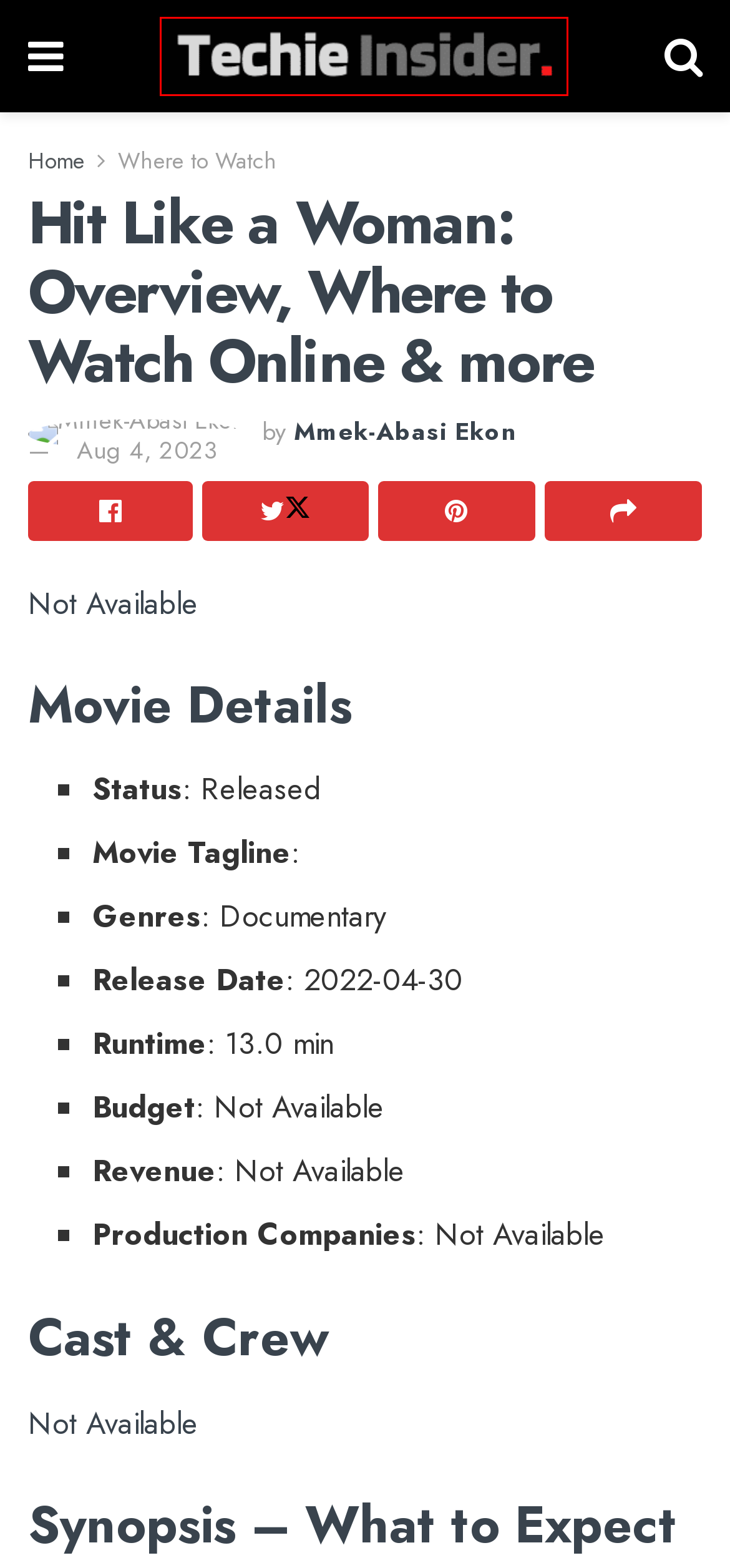You have a screenshot showing a webpage with a red bounding box around a UI element. Choose the webpage description that best matches the new page after clicking the highlighted element. Here are the options:
A. Editorial Policy | TechieInsider
B. Movies, Streaming, Where To Watch & More | TechieInsider
C. Where To Watch | TechieInsider
D. Hulu Error Code P-Edu101 Fixes: Troubleshooting Guide
E. Mmek-Abasi Ekon, Author At TechieInsider
F. Is Scribd Safe To Use? Let's Find Out In This Detailed Review
G. How Much Is Hulu? All Hulu Plans & Add-ons (2023 Update)
H. The 5 Best Nvidia Shield Alternatives In 2023 (Worthy Alts)

B